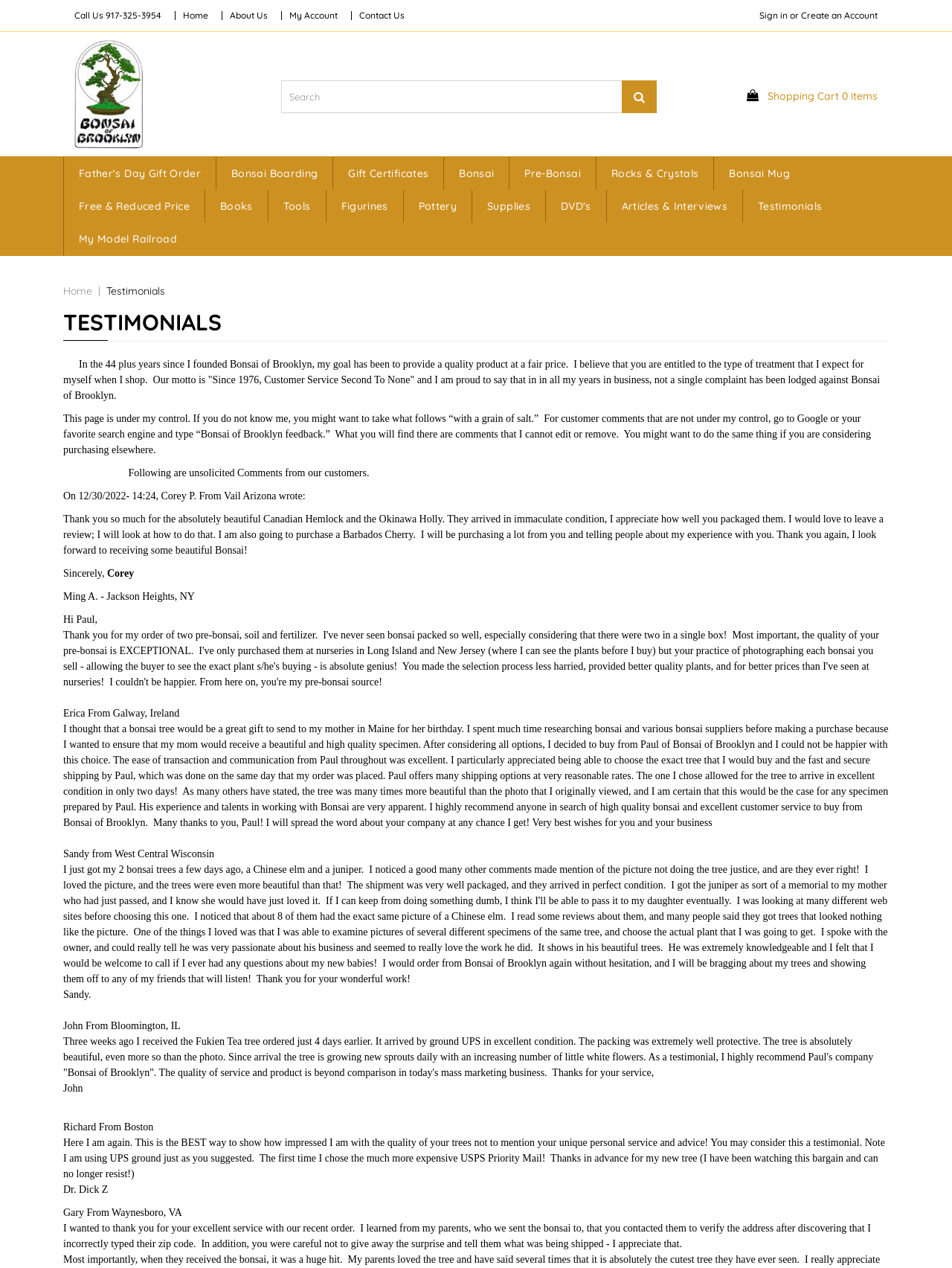Indicate the bounding box coordinates of the element that must be clicked to execute the instruction: "Search for something". The coordinates should be given as four float numbers between 0 and 1, i.e., [left, top, right, bottom].

[0.295, 0.063, 0.689, 0.089]